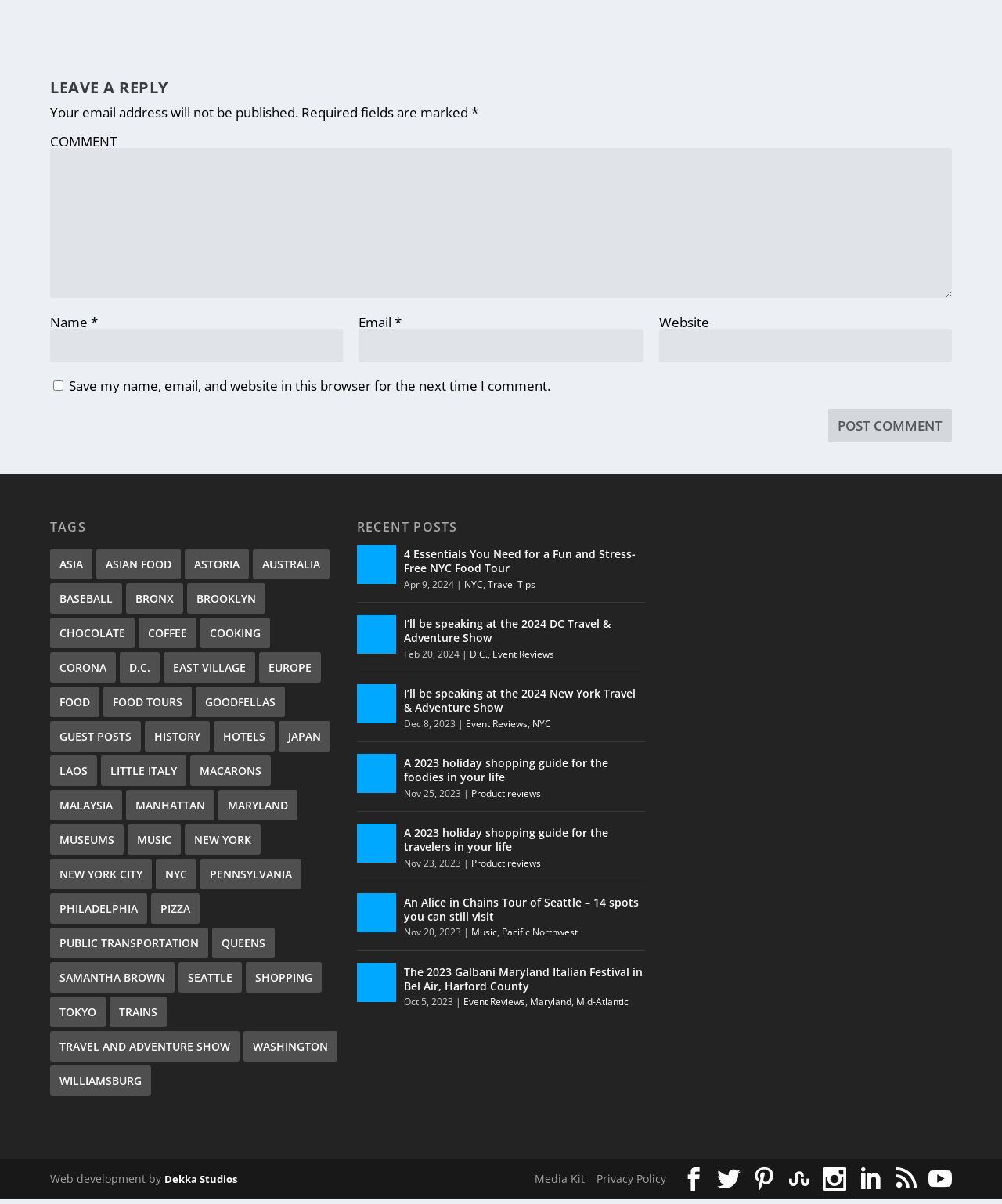Determine the bounding box coordinates of the clickable region to follow the instruction: "Enter your comment".

[0.05, 0.128, 0.95, 0.252]